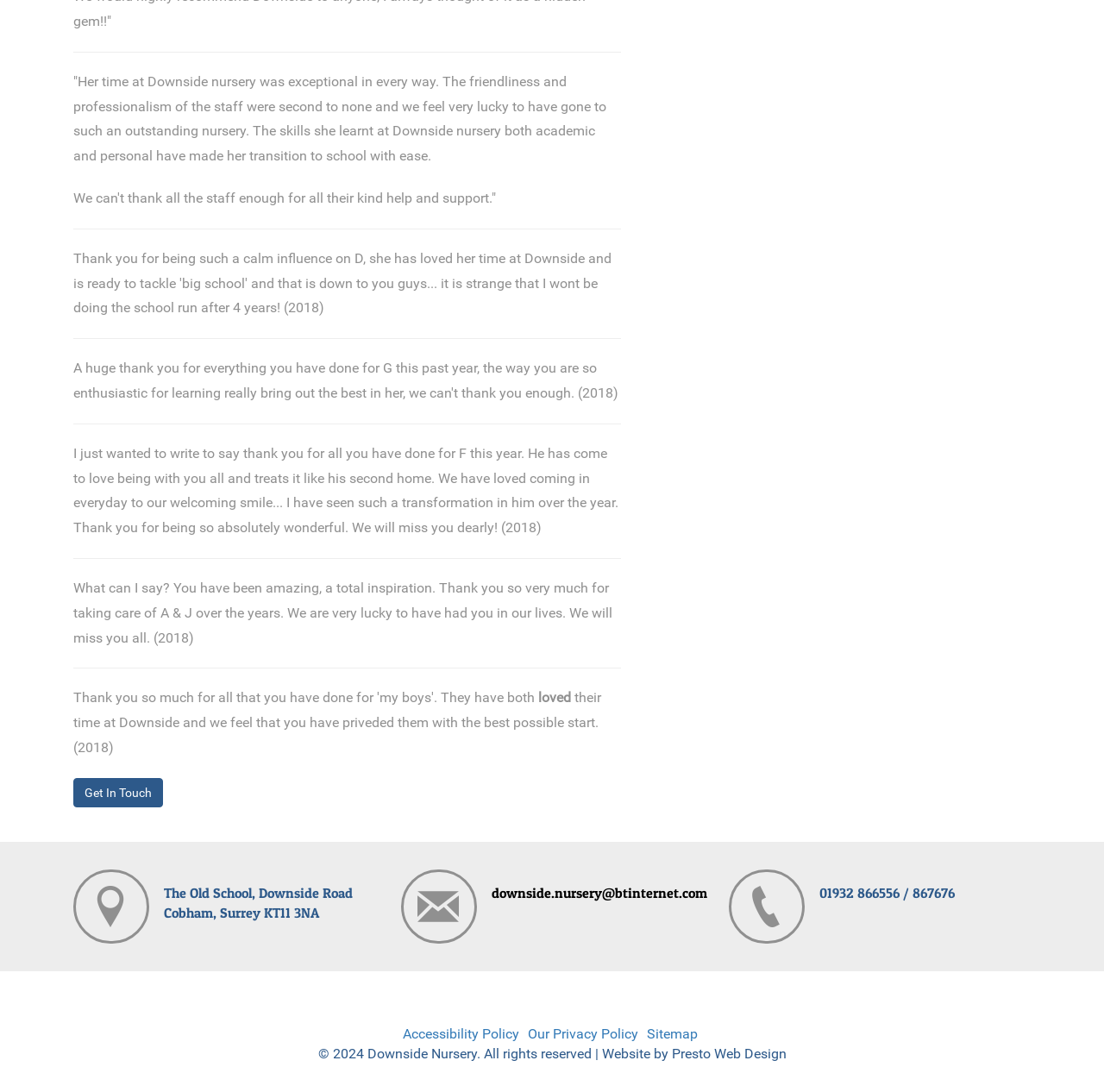Identify the bounding box for the described UI element: "Guides".

None